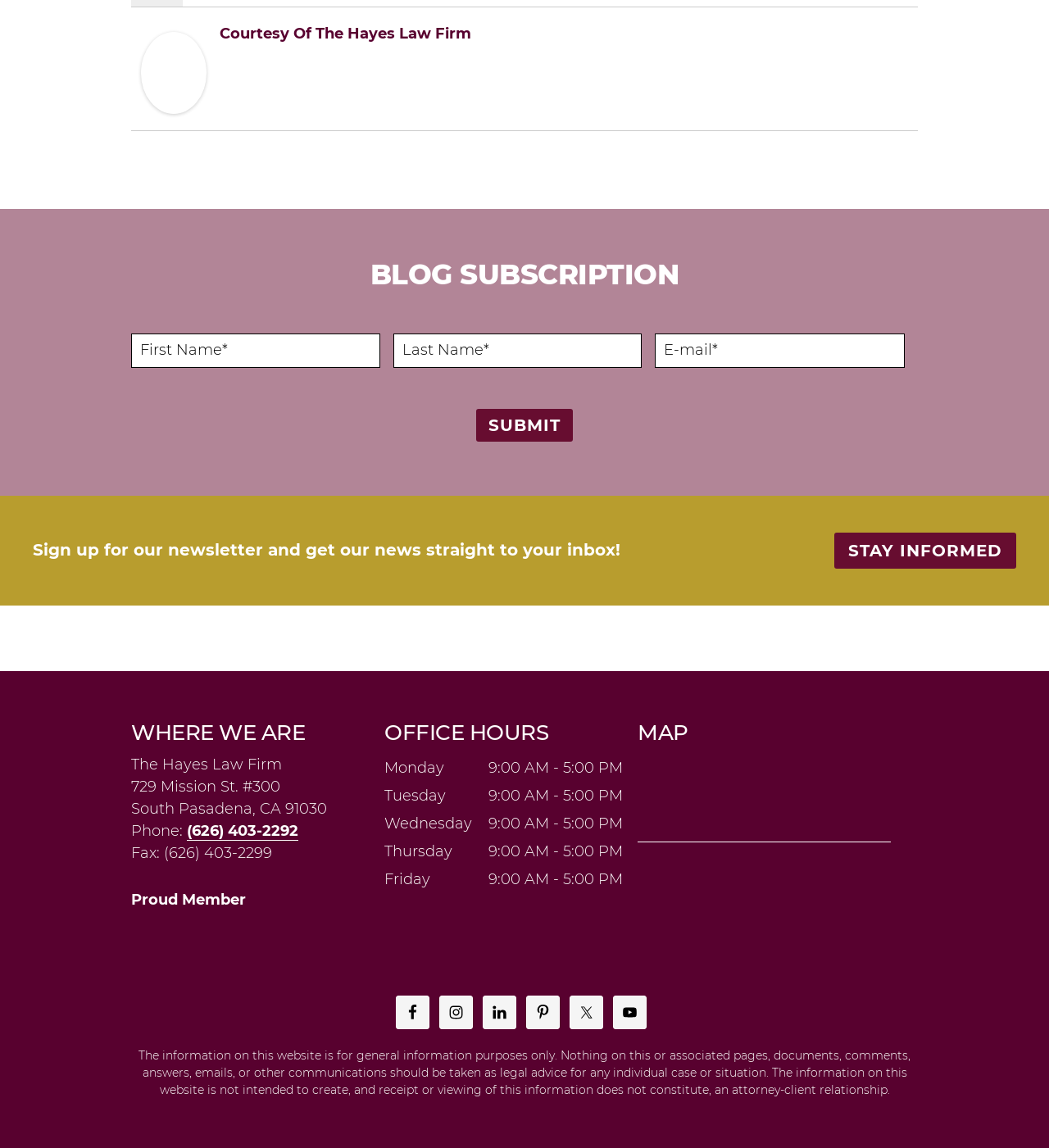Kindly provide the bounding box coordinates of the section you need to click on to fulfill the given instruction: "Open map".

[0.608, 0.717, 0.849, 0.734]